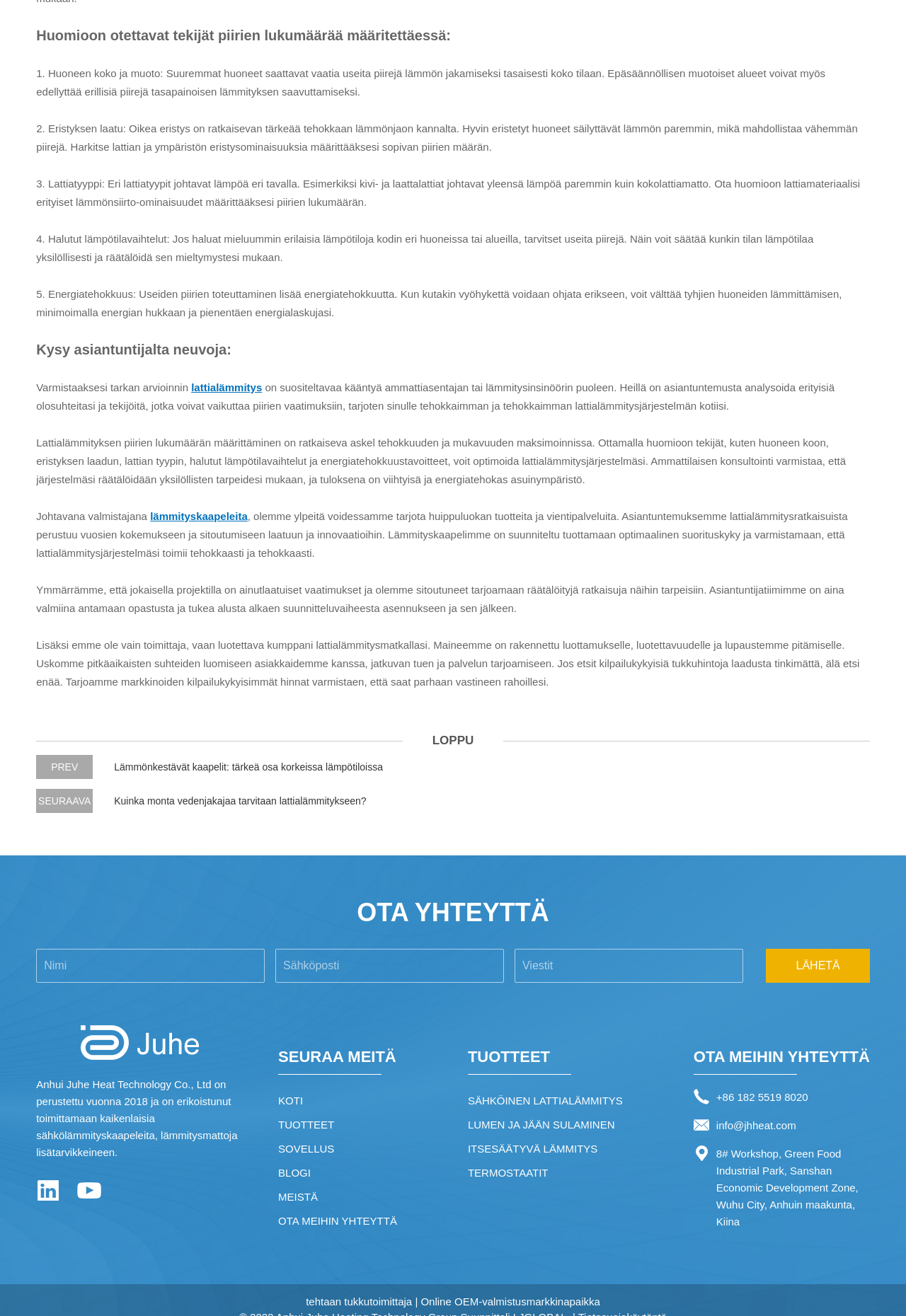Please give a short response to the question using one word or a phrase:
What is the main topic of this webpage?

Floor heating